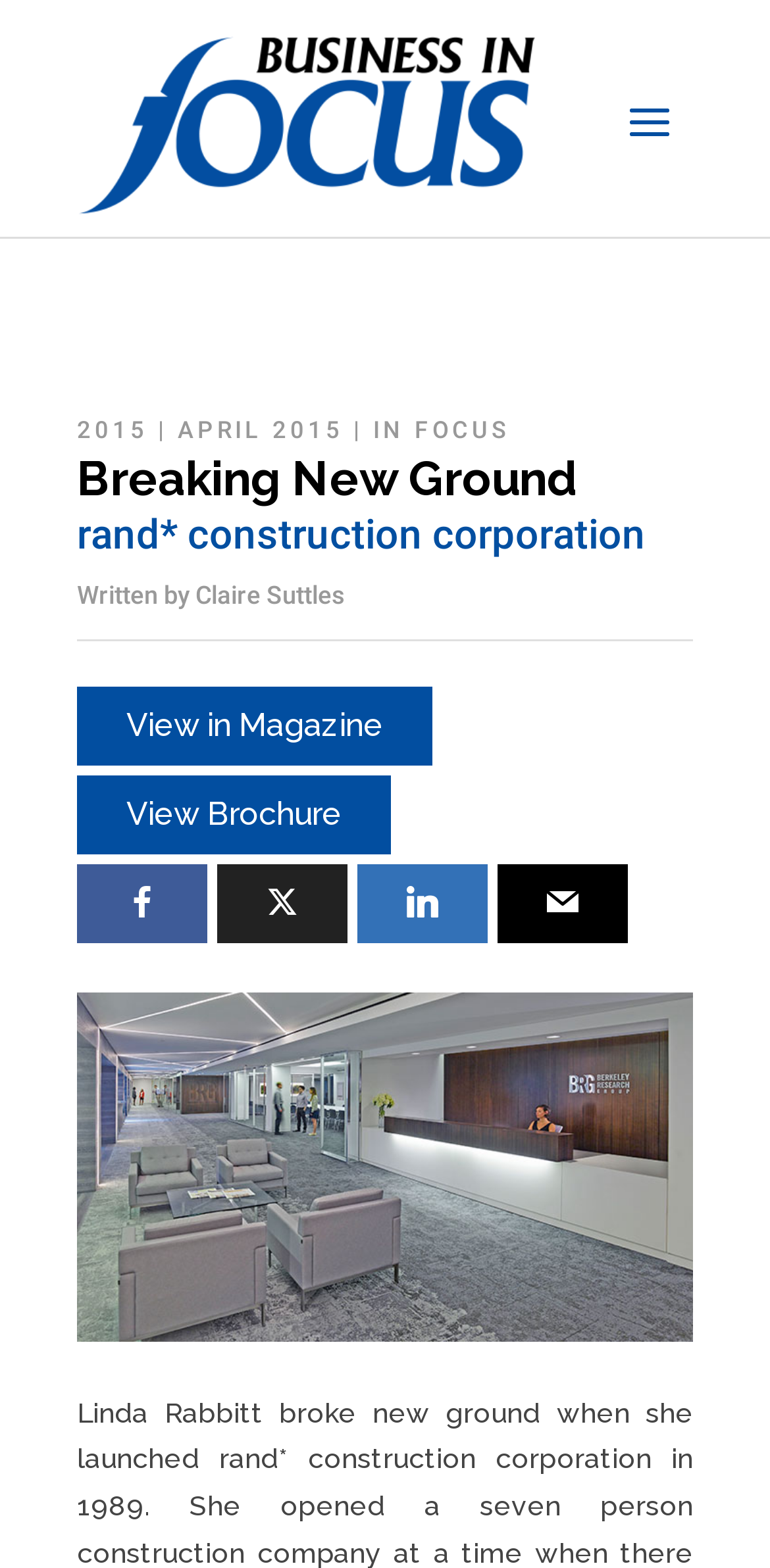By analyzing the image, answer the following question with a detailed response: What is the name of the construction company?

I found the answer by looking at the static text element that says 'rand* construction corporation' which is located below the main heading 'Breaking New Ground'.